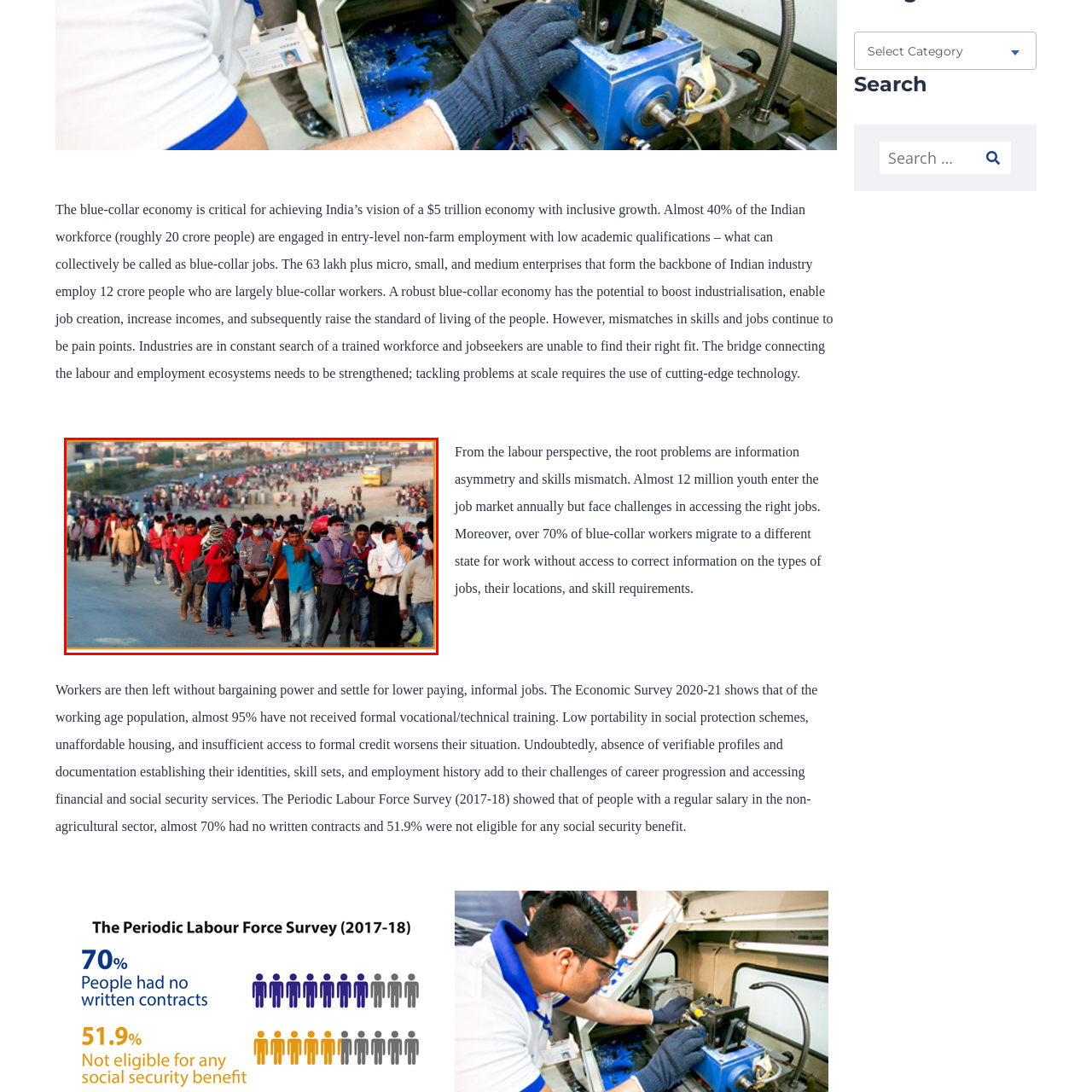Direct your attention to the image within the red boundary, What is the likely destination of the people in the image?
 Respond with a single word or phrase.

Transportation facilities or job destinations